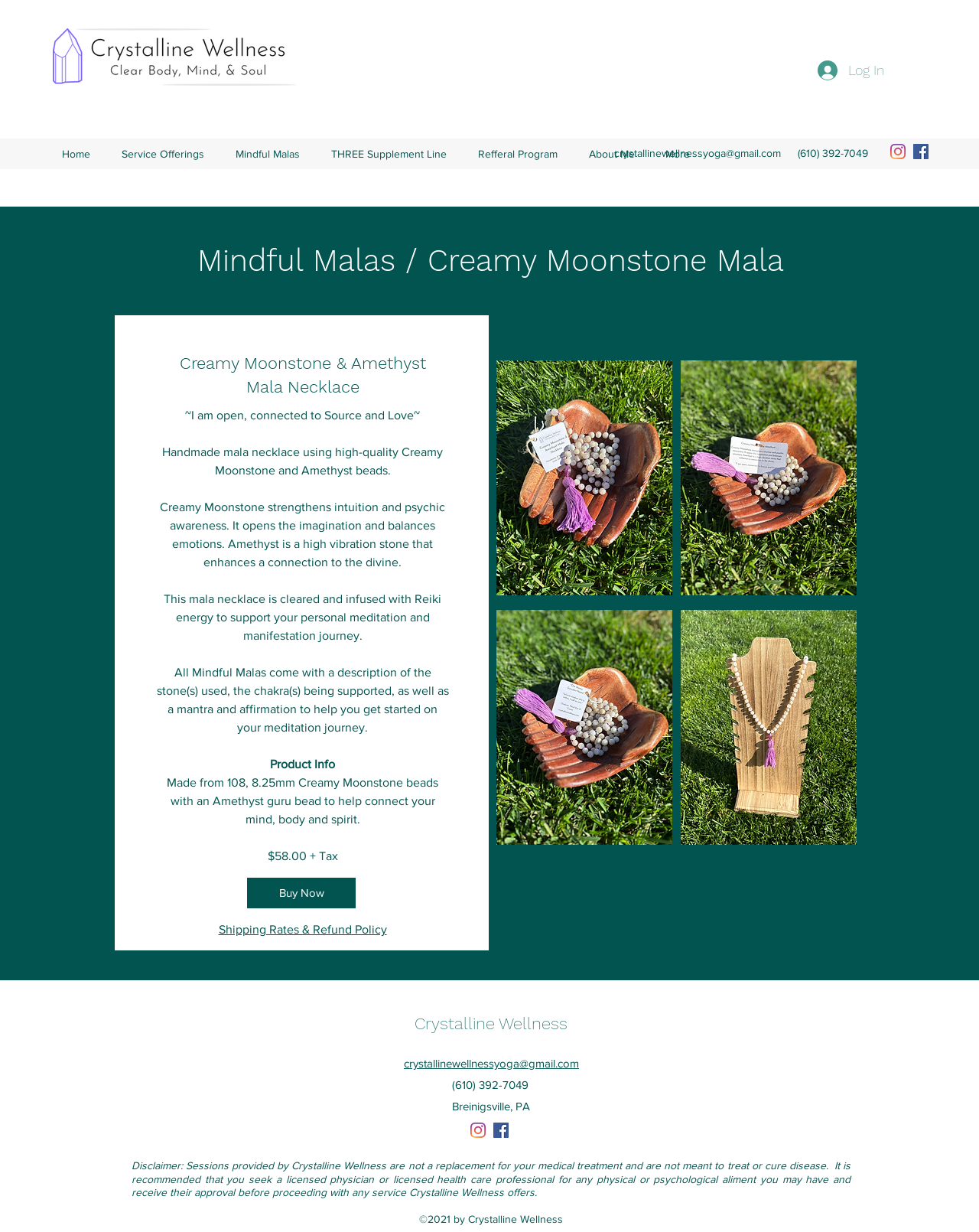What is the material of the guru bead in the mala necklace?
Could you answer the question in a detailed manner, providing as much information as possible?

The webpage mentions that the mala necklace is made from '108, 8.25mm Creamy Moonstone beads with an Amethyst guru bead', which indicates that the material of the guru bead is Amethyst.